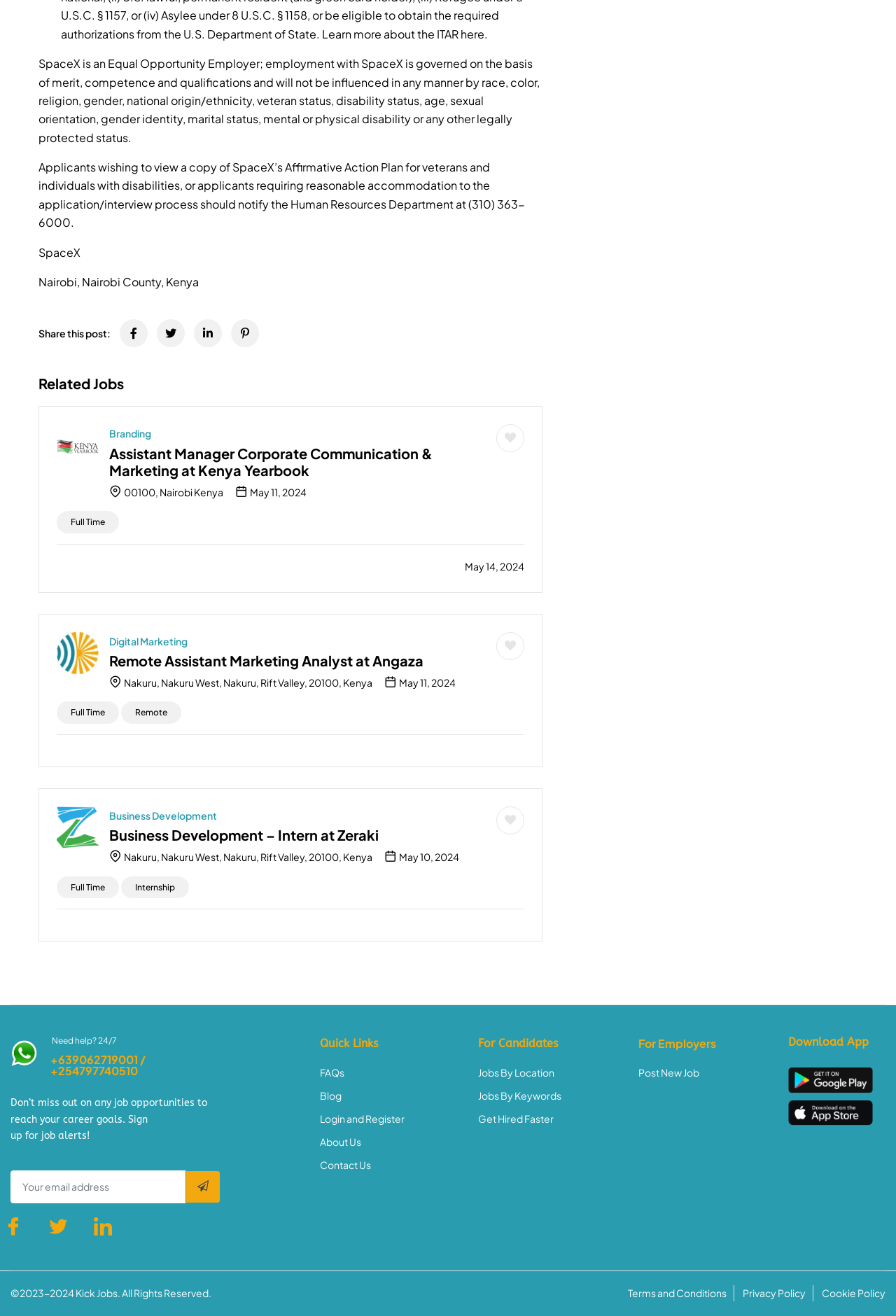Please locate the bounding box coordinates of the element that should be clicked to achieve the given instruction: "Post a new job".

[0.712, 0.809, 0.78, 0.821]